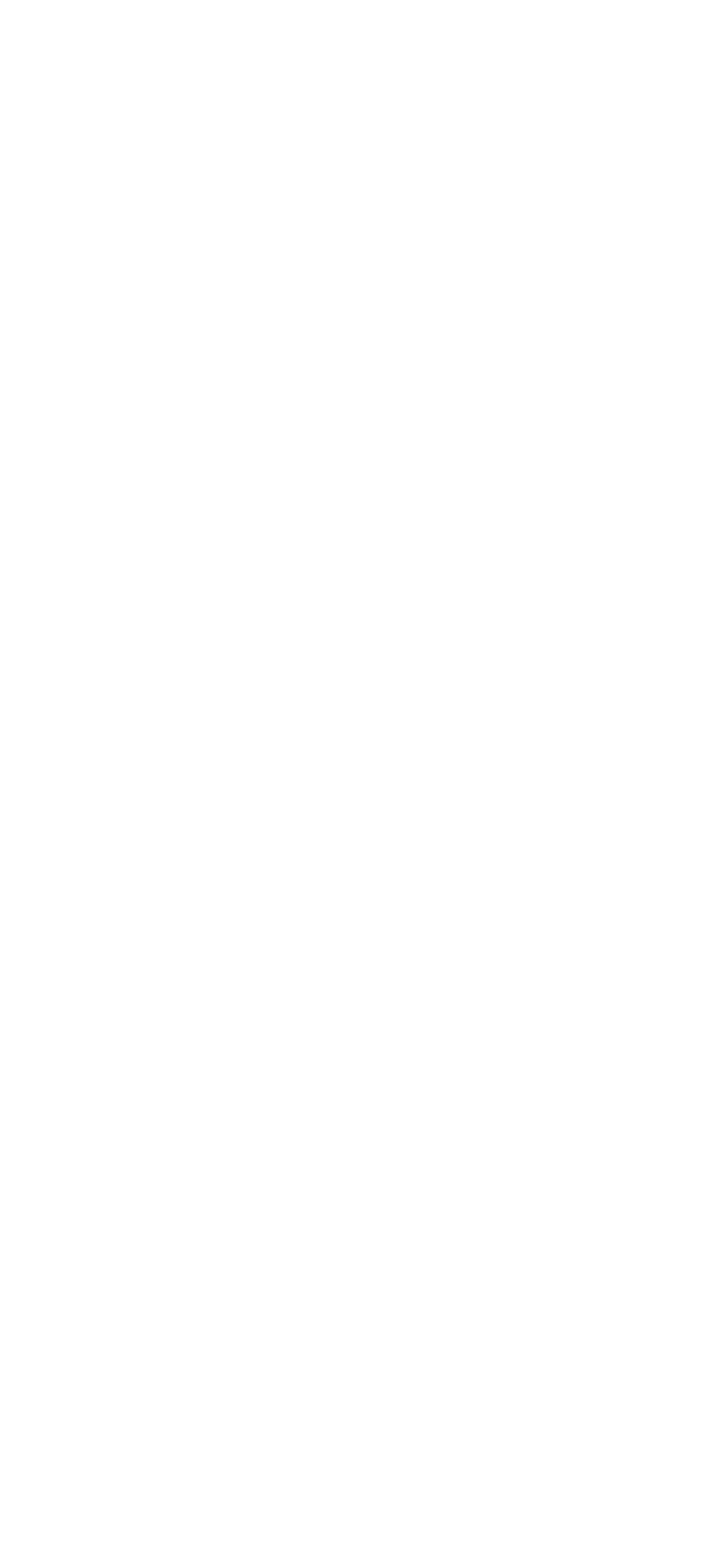Provide the bounding box coordinates in the format (top-left x, top-left y, bottom-right x, bottom-right y). All values are floating point numbers between 0 and 1. Determine the bounding box coordinate of the UI element described as: London

[0.823, 0.724, 0.926, 0.74]